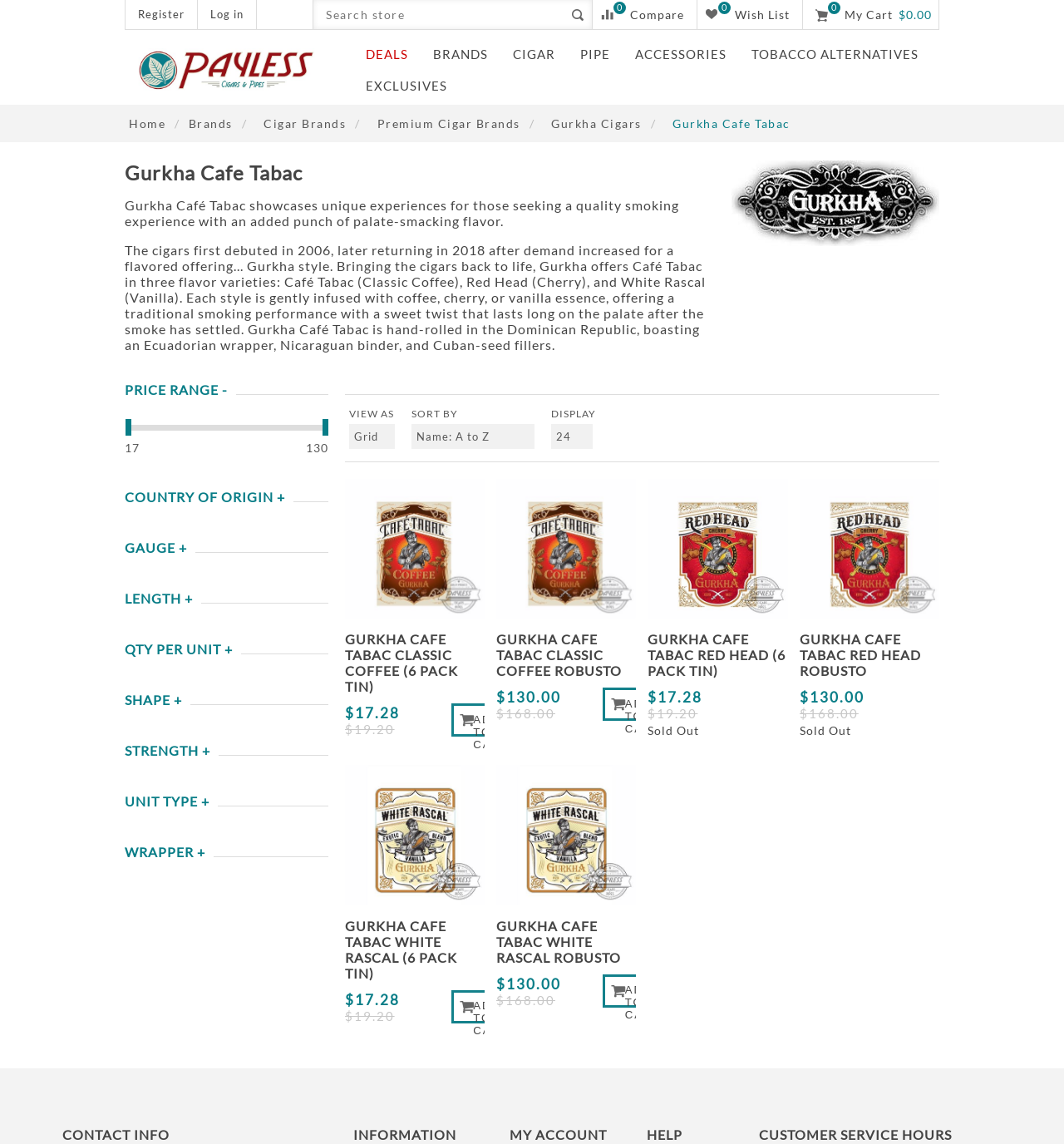Please identify the bounding box coordinates of the clickable region that I should interact with to perform the following instruction: "Add product to cart". The coordinates should be expressed as four float numbers between 0 and 1, i.e., [left, top, right, bottom].

[0.424, 0.615, 0.455, 0.644]